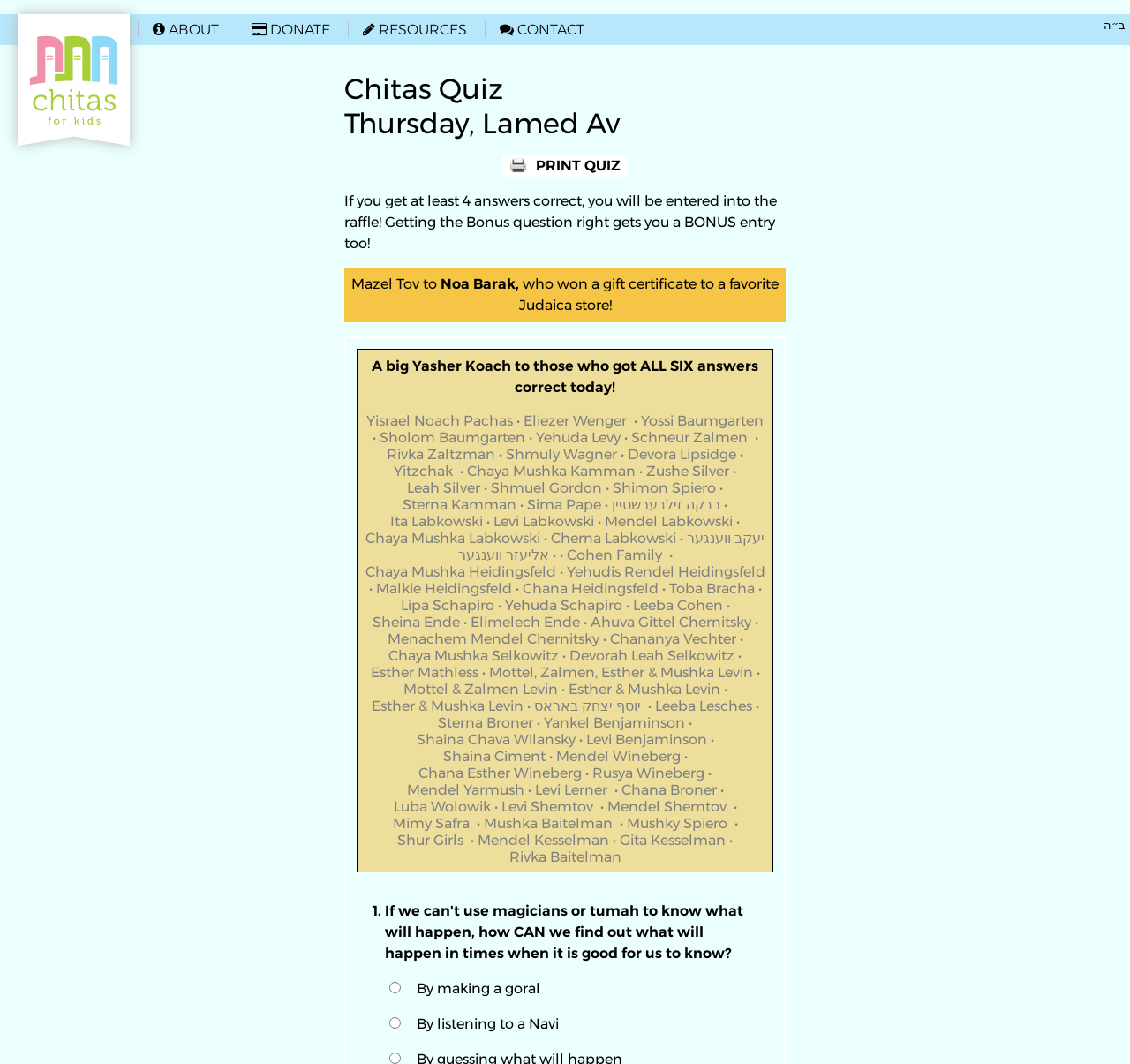Explain the webpage's layout and main content in detail.

The webpage is about a quiz for kids, specifically the "Chitas Quiz" on a Thursday, Lamed Av. At the top, there is a navigation menu with links to "HOME", "ABOUT", "DONATE", "RESOURCES", and "CONTACT". Below the navigation menu, there is a heading that displays the title of the quiz.

On the left side of the page, there is a call-to-action button to "PRINT QUIZ". Below the heading, there is a message encouraging kids to participate in the quiz, stating that if they get at least 4 answers correct, they will be entered into a raffle, and getting the bonus question right will give them a bonus entry.

The page then congratulates a winner, Noa Barak, who won a gift certificate to a favorite Judaica store. There is also a message praising those who got all six answers correct.

The majority of the page is dedicated to a list of names, likely the participants or winners of the quiz. The list is quite long and takes up most of the page.

At the bottom of the page, there is a question with three radio button options: "By making a goral", "By listening to a Navi", and "By guessing what will happen". None of the options are selected by default.